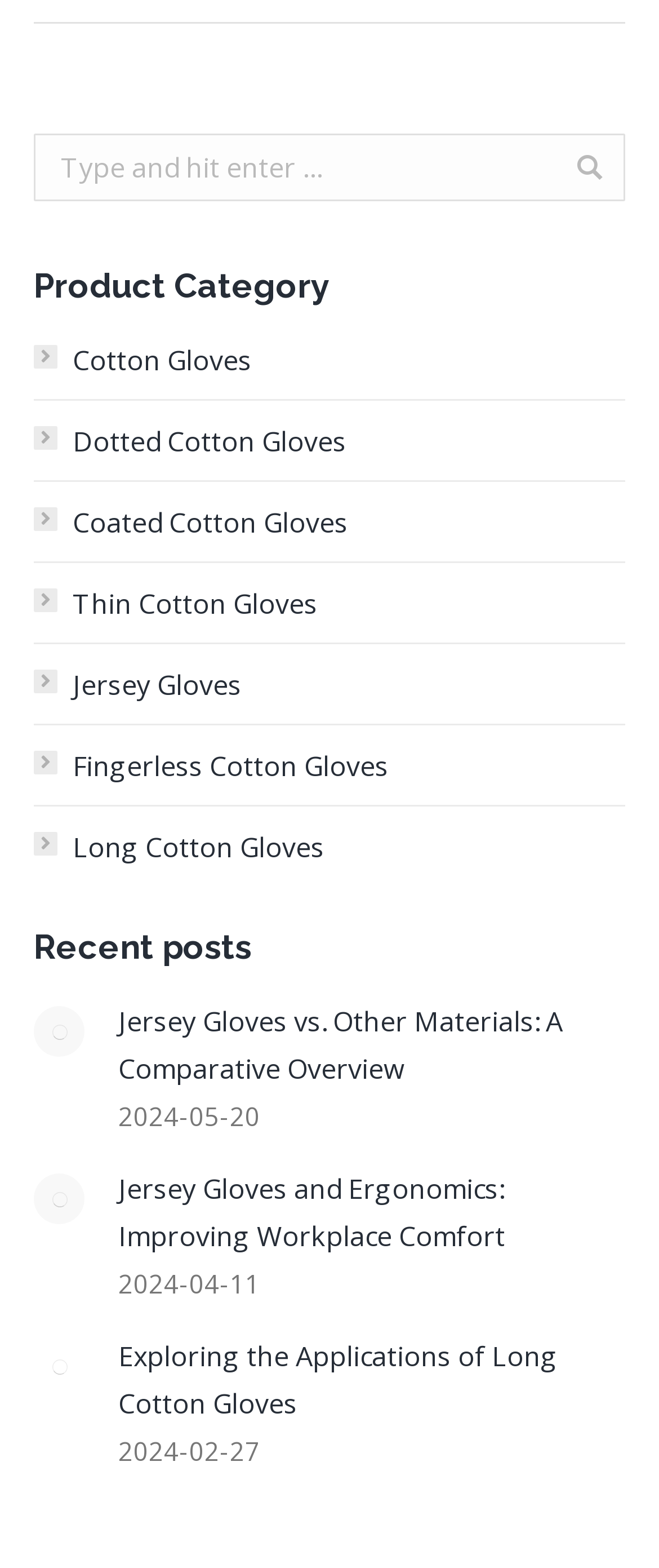Specify the bounding box coordinates (top-left x, top-left y, bottom-right x, bottom-right y) of the UI element in the screenshot that matches this description: Fingerless Cotton Gloves

[0.051, 0.473, 0.59, 0.504]